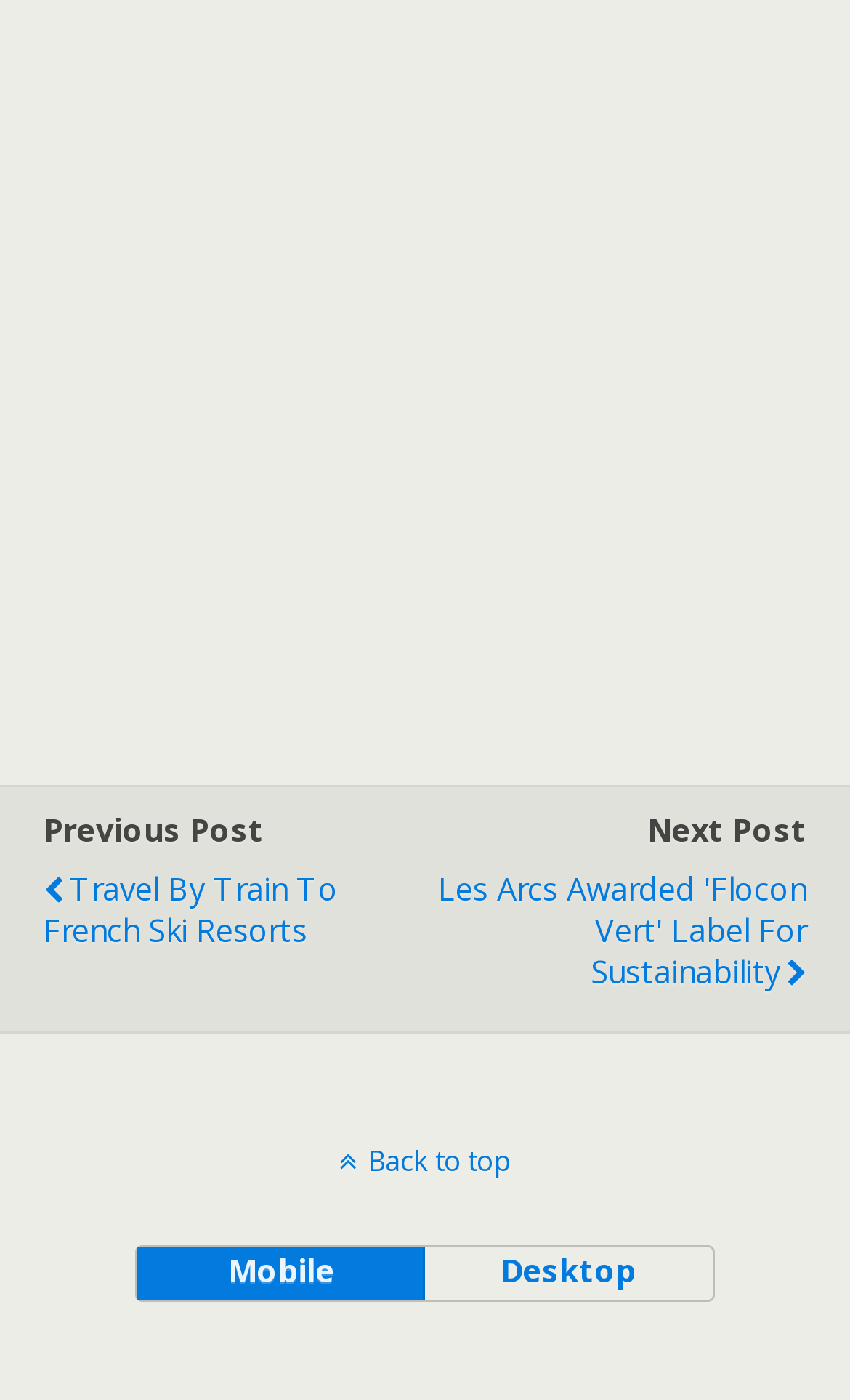How many links are there on the webpage?
Give a one-word or short phrase answer based on the image.

4